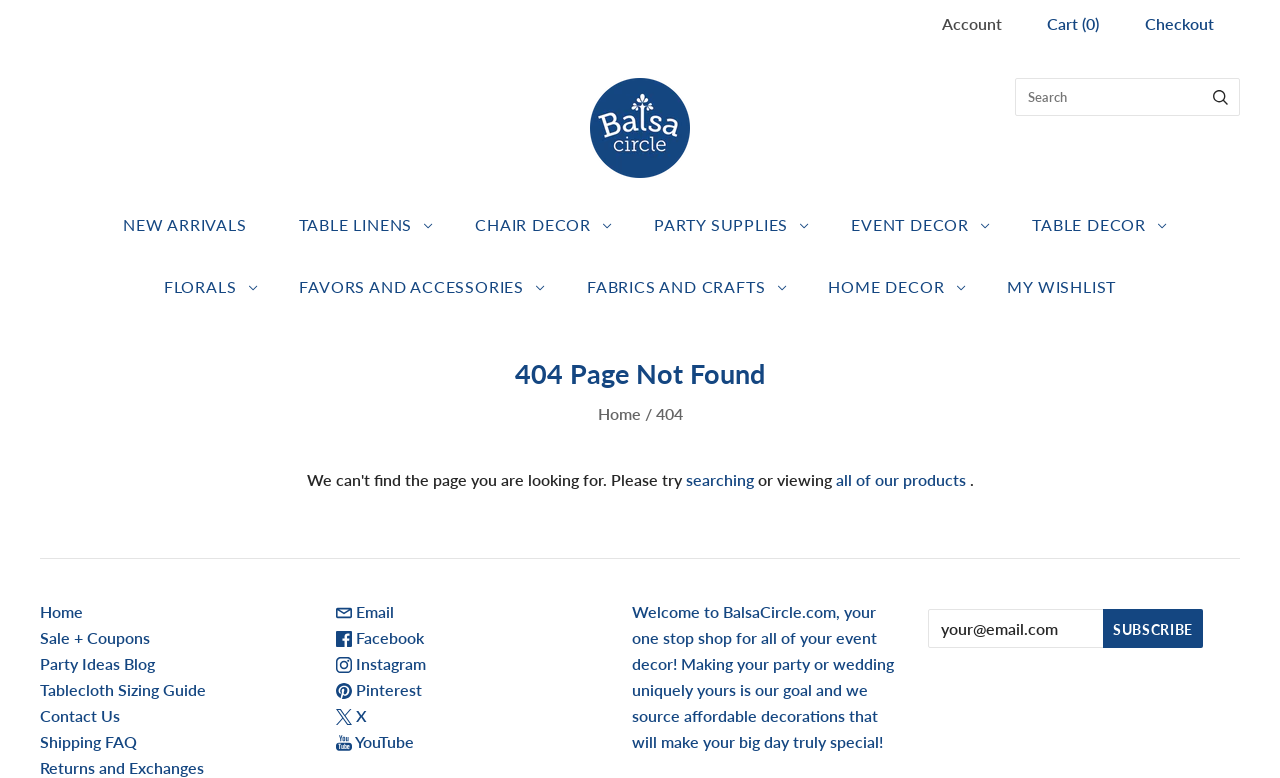Can you pinpoint the bounding box coordinates for the clickable element required for this instruction: "contact us"? The coordinates should be four float numbers between 0 and 1, i.e., [left, top, right, bottom].

None